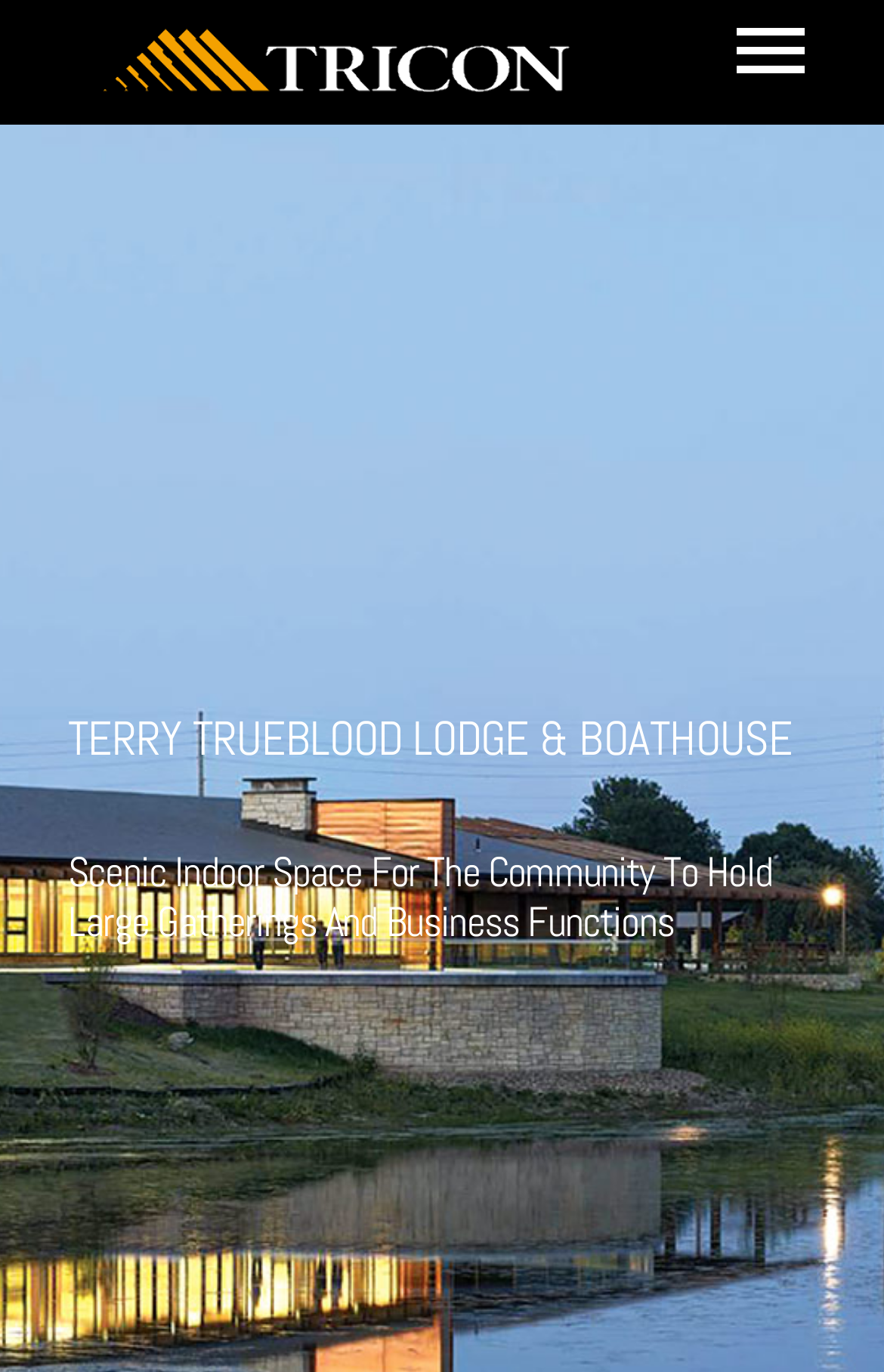Use the information in the screenshot to answer the question comprehensively: What is the name of the lodge?

The name of the lodge can be found in the heading element with the text 'TERRY TRUEBLOOD LODGE & BOATHOUSE'.